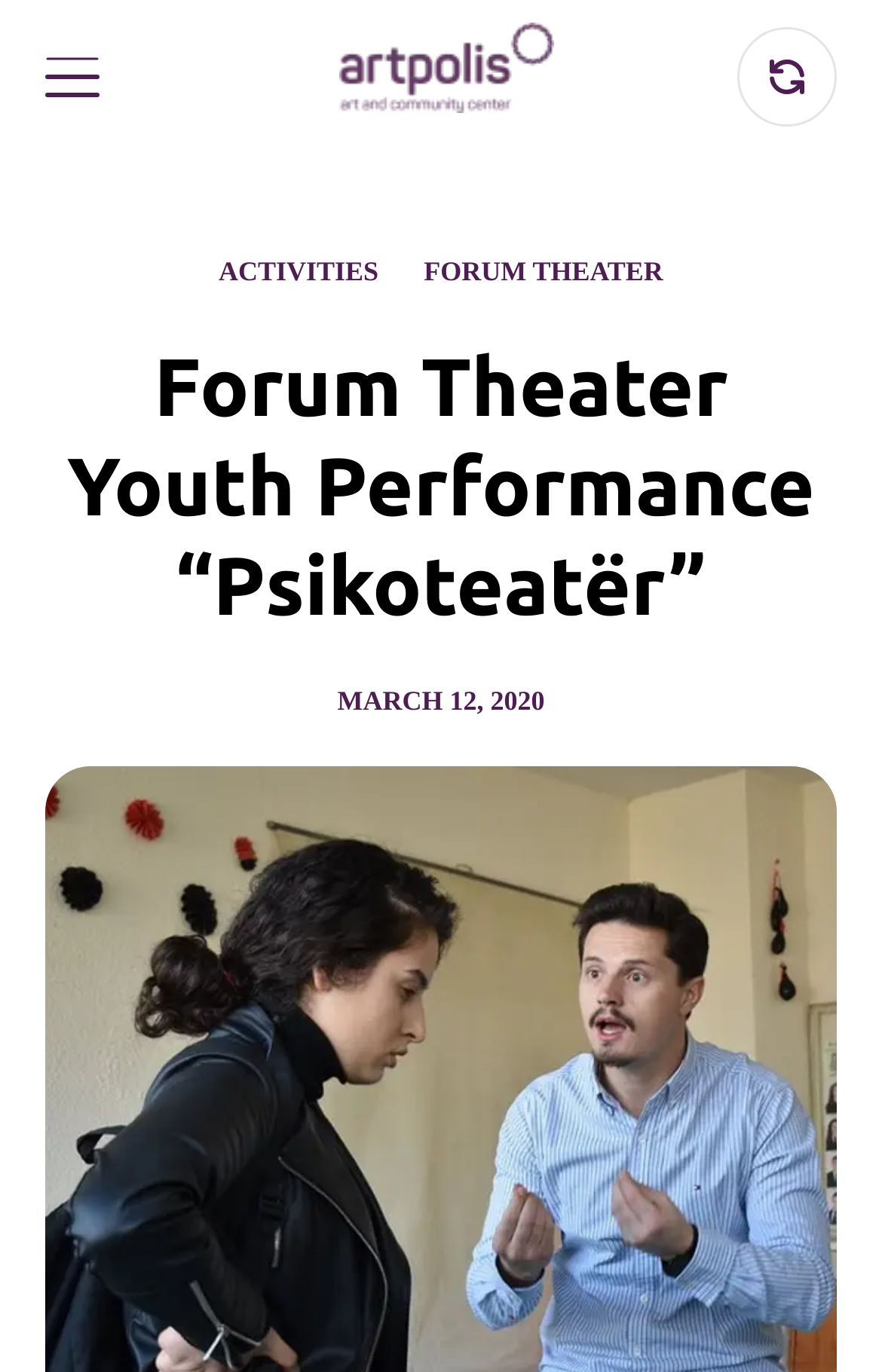What type of theater is mentioned?
Look at the image and provide a detailed response to the question.

The answer can be found in the link element 'FORUM THEATER' which is located in the middle of the webpage, indicating that the type of theater mentioned is 'Forum Theater'.